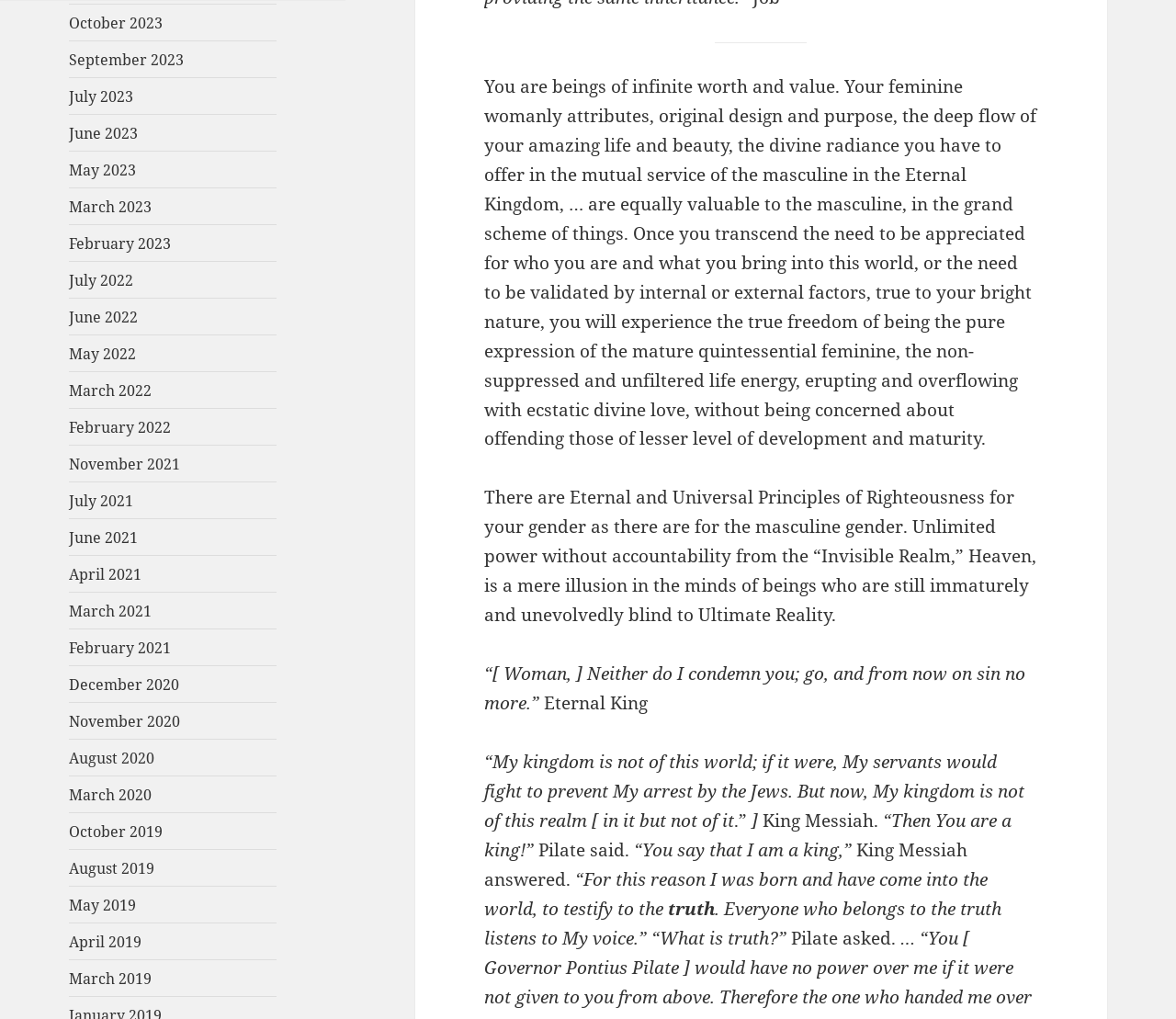Determine the bounding box coordinates of the region I should click to achieve the following instruction: "Search this website". Ensure the bounding box coordinates are four float numbers between 0 and 1, i.e., [left, top, right, bottom].

None